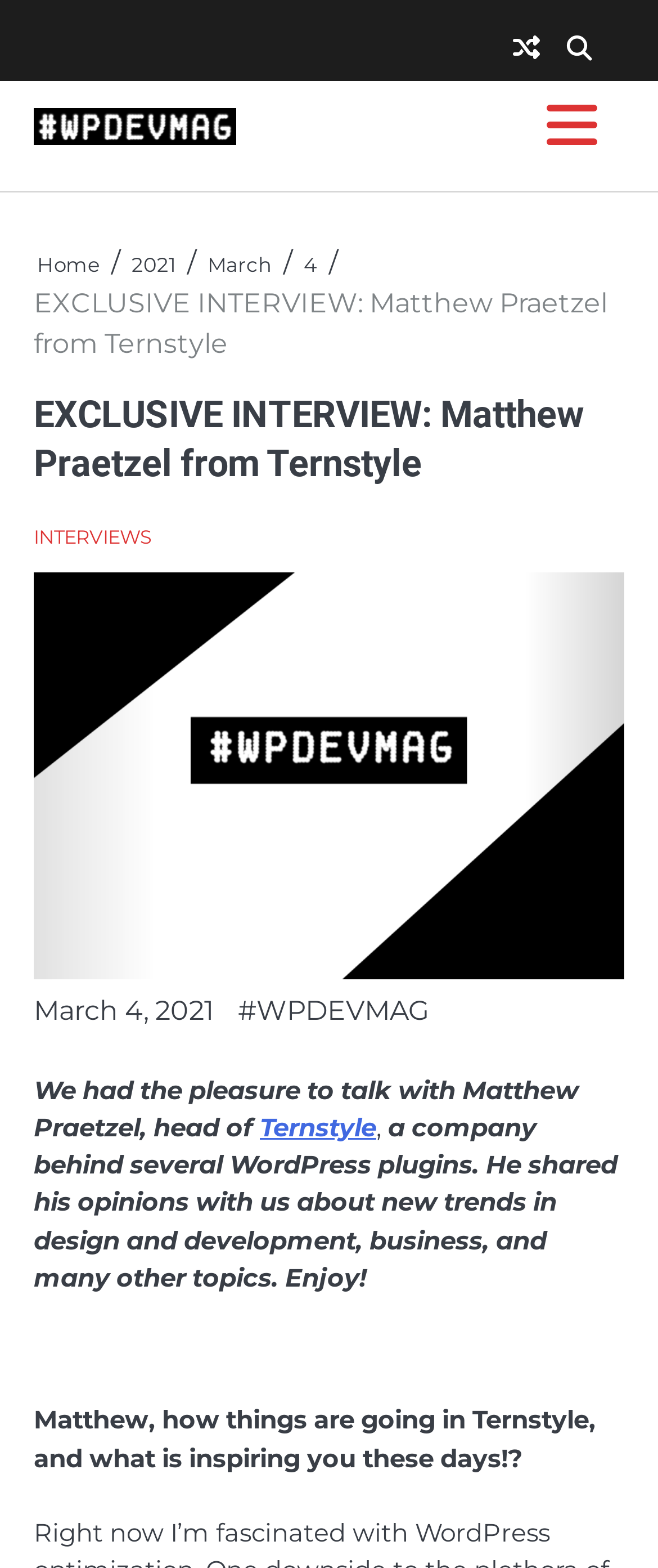Using the image as a reference, answer the following question in as much detail as possible:
What is the company behind several WordPress plugins?

I found the answer by reading the text 'We had the pleasure to talk with Matthew Praetzel, head of a company behind several WordPress plugins.' which mentions that Ternstyle is the company behind several WordPress plugins.